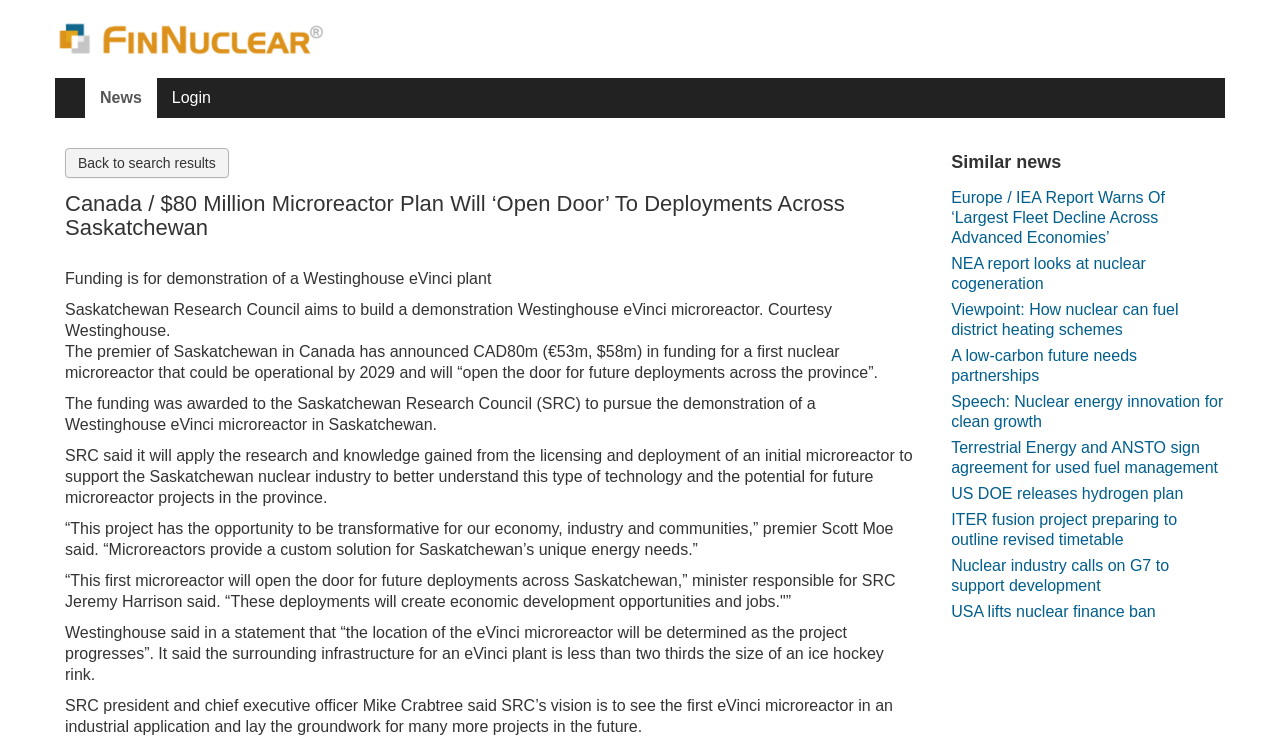Determine the bounding box coordinates of the element that should be clicked to execute the following command: "Go to the 'News' page".

[0.066, 0.105, 0.122, 0.159]